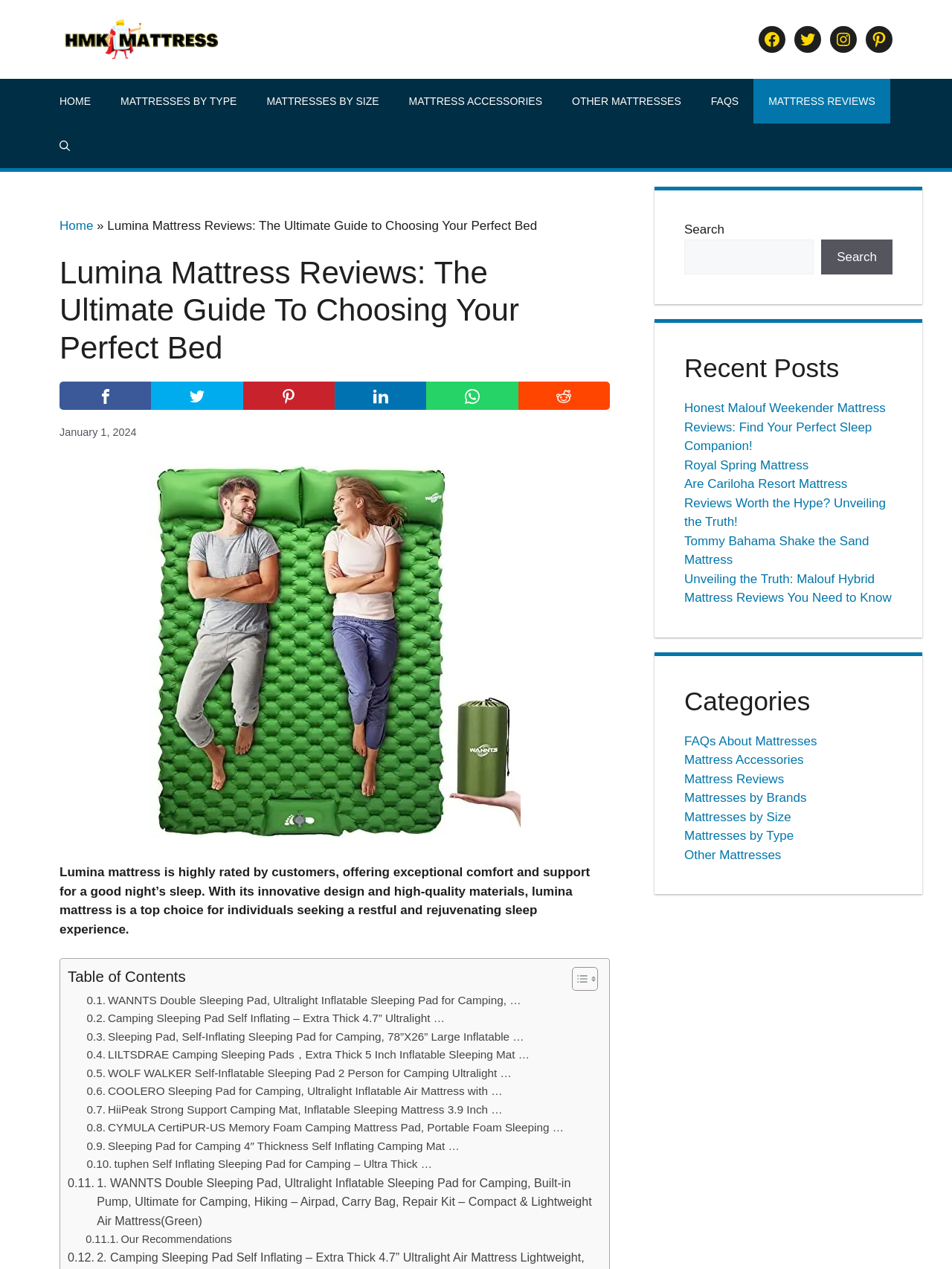Identify the bounding box of the UI element that matches this description: "Mattress Accessories".

[0.414, 0.062, 0.585, 0.097]